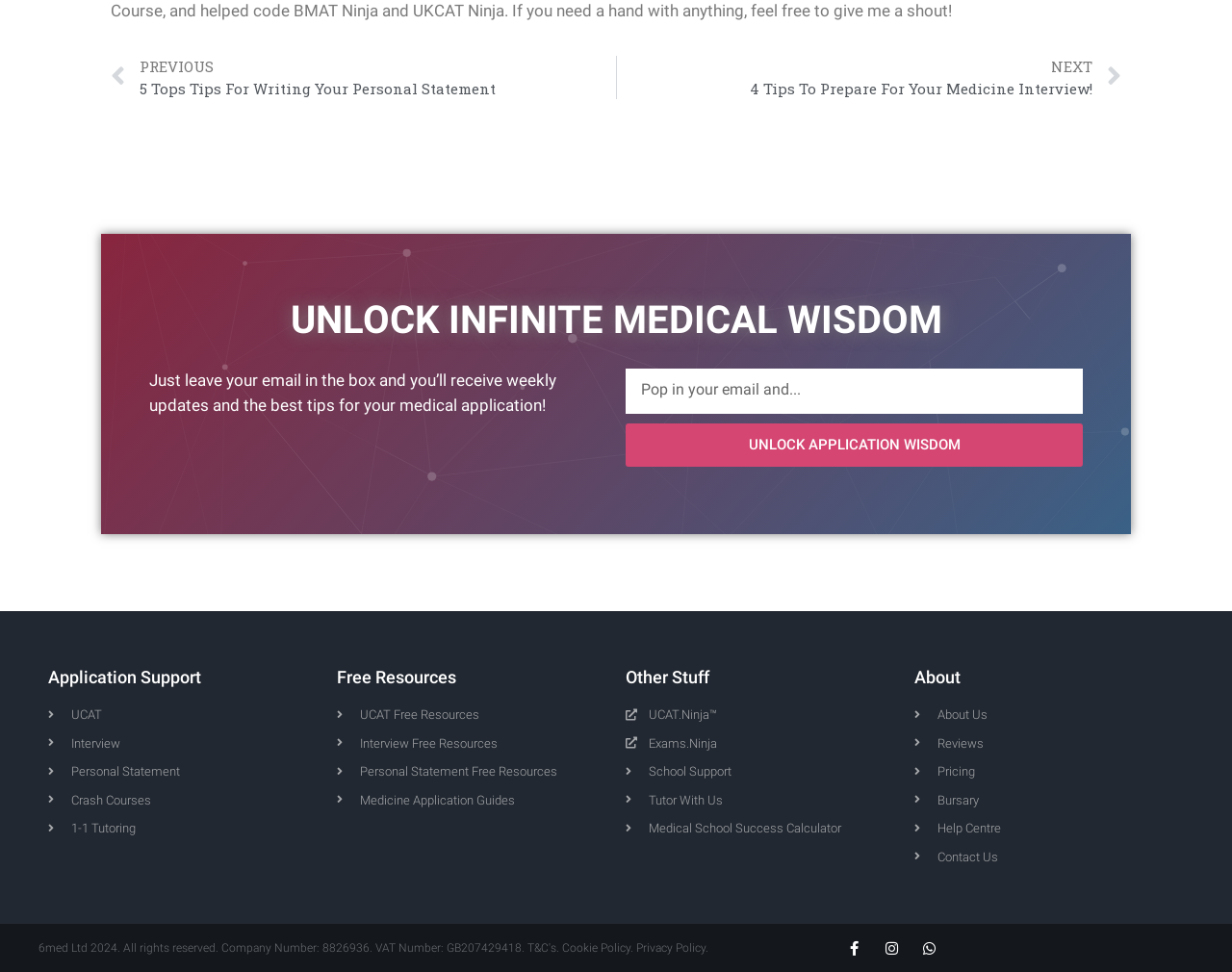Identify the bounding box coordinates for the region of the element that should be clicked to carry out the instruction: "Click on the 'View on Facebook' link". The bounding box coordinates should be four float numbers between 0 and 1, i.e., [left, top, right, bottom].

None